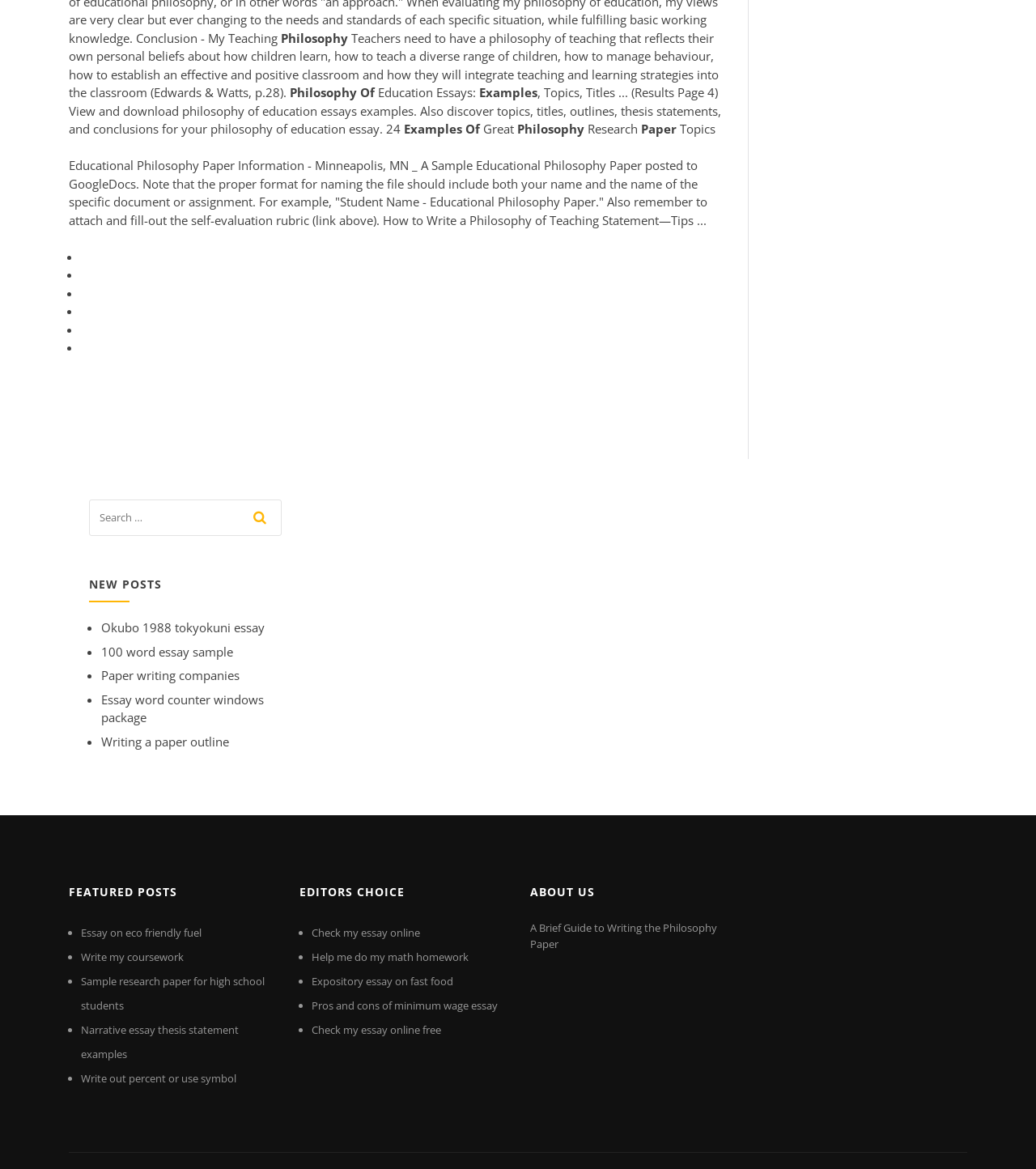Find the bounding box coordinates for the HTML element described in this sentence: "Check my essay online". Provide the coordinates as four float numbers between 0 and 1, in the format [left, top, right, bottom].

[0.301, 0.792, 0.405, 0.804]